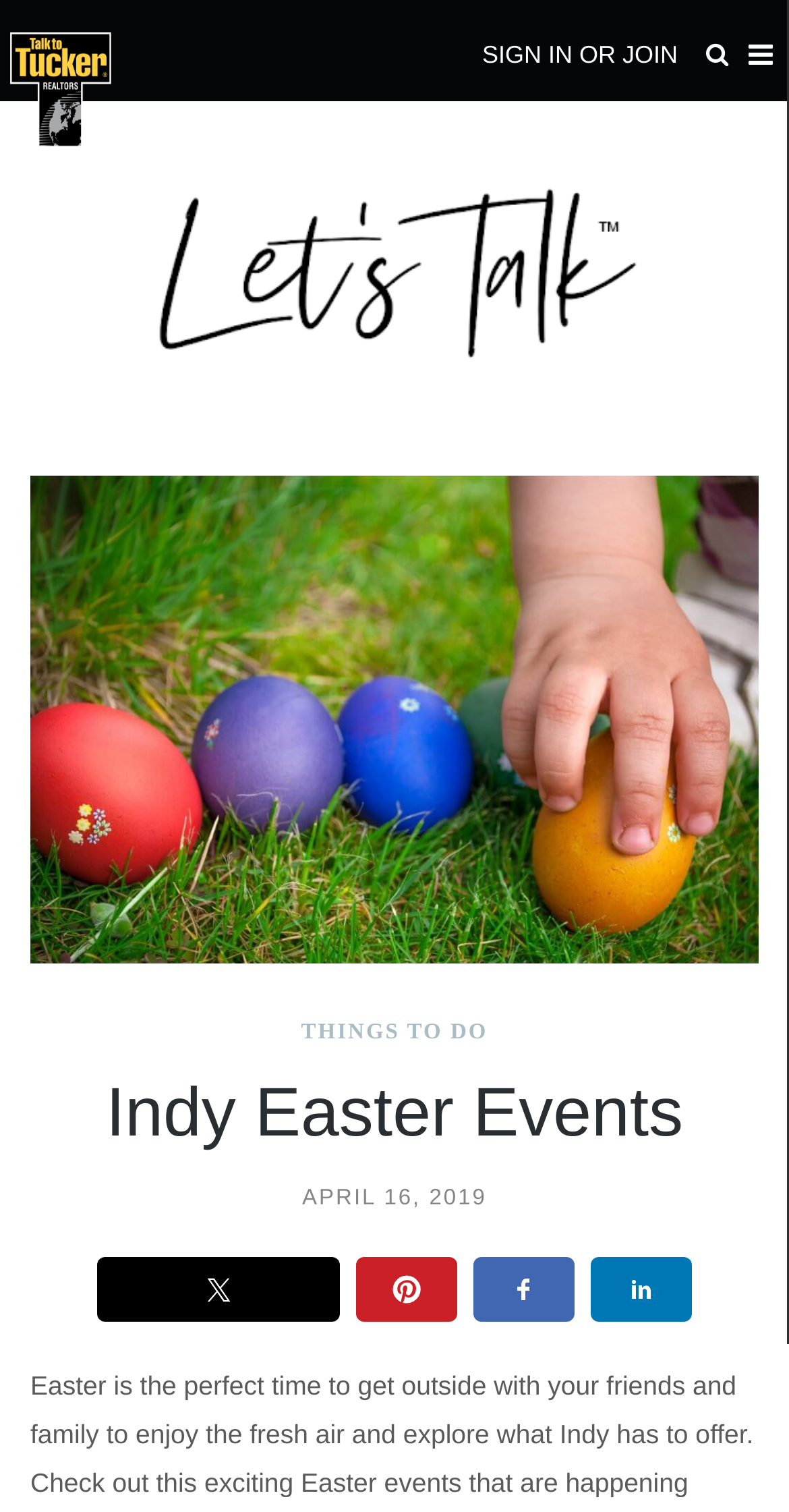What is the topic of the webpage?
Please elaborate on the answer to the question with detailed information.

I looked at the headings on the webpage and found that the main topic is 'Indy Easter Events', which is likely an event or activity related to Easter in Indianapolis.